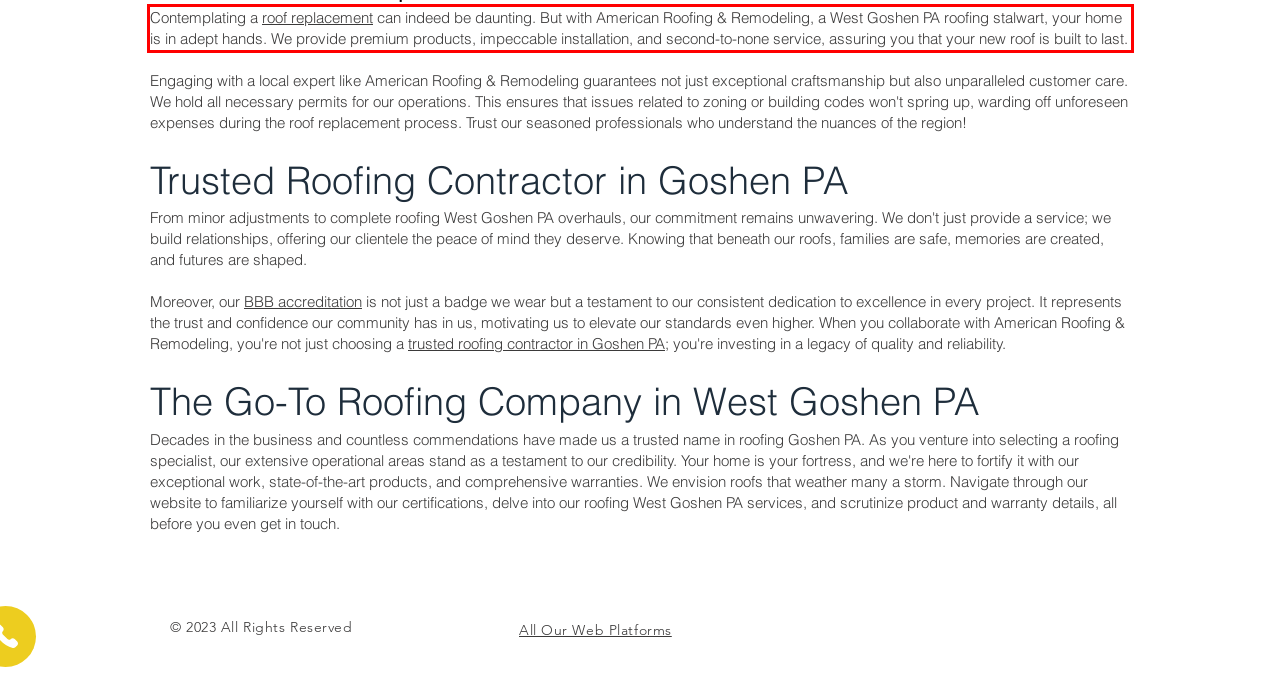You have a screenshot of a webpage where a UI element is enclosed in a red rectangle. Perform OCR to capture the text inside this red rectangle.

Contemplating a roof replacement can indeed be daunting. But with American Roofing & Remodeling, a West Goshen PA roofing stalwart, your home is in adept hands. We provide premium products, impeccable installation, and second-to-none service, assuring you that your new roof is built to last.